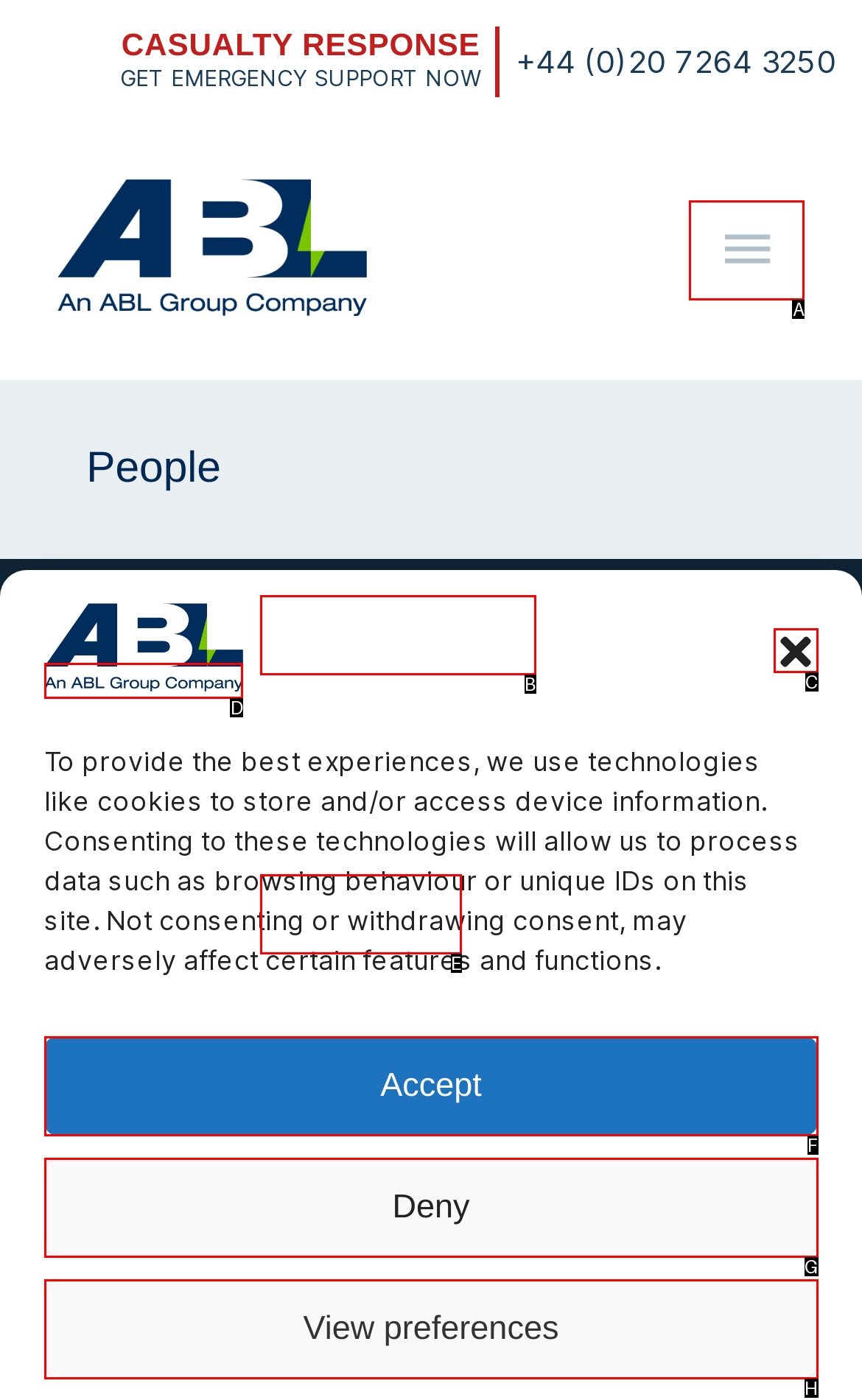Select the option that fits this description: holmeschappaqua.com
Answer with the corresponding letter directly.

None